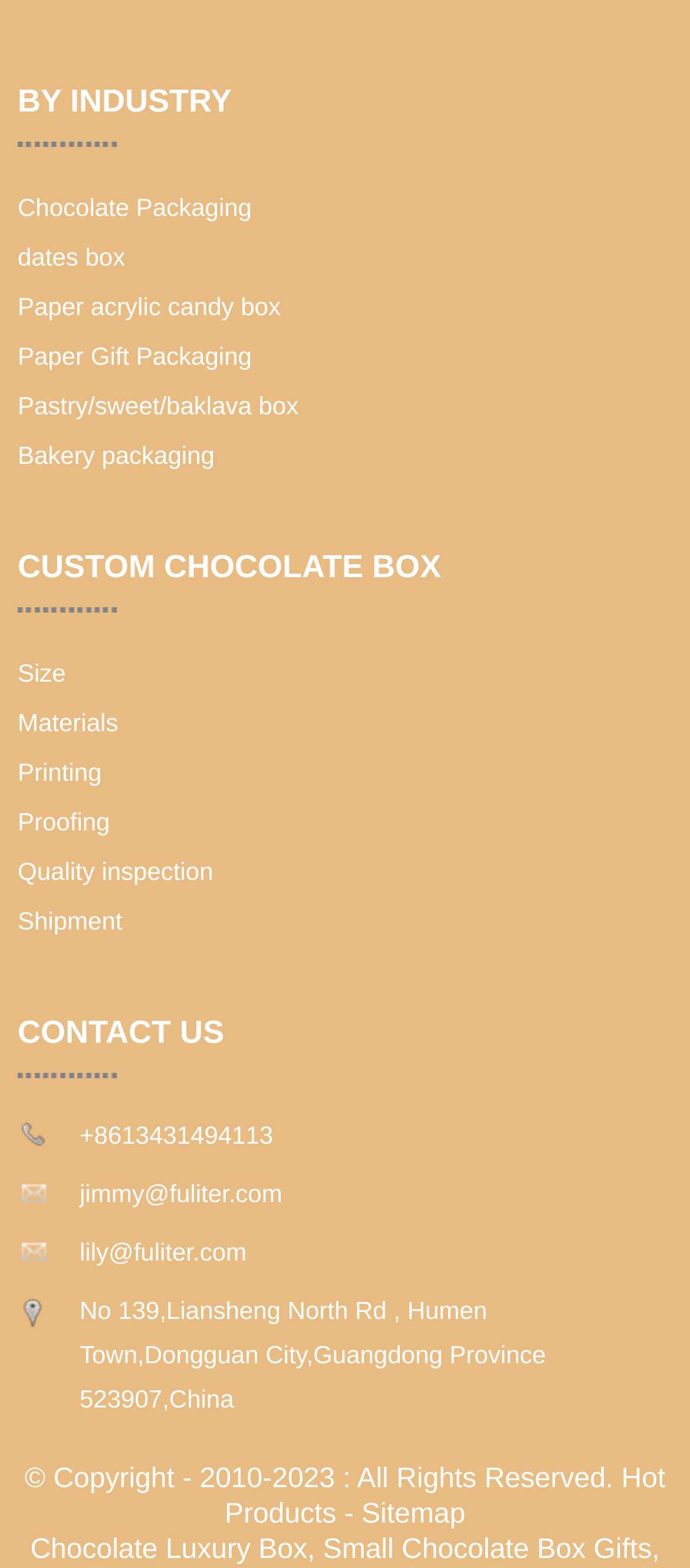Could you indicate the bounding box coordinates of the region to click in order to complete this instruction: "Click on Chocolate Packaging".

[0.026, 0.124, 0.365, 0.142]